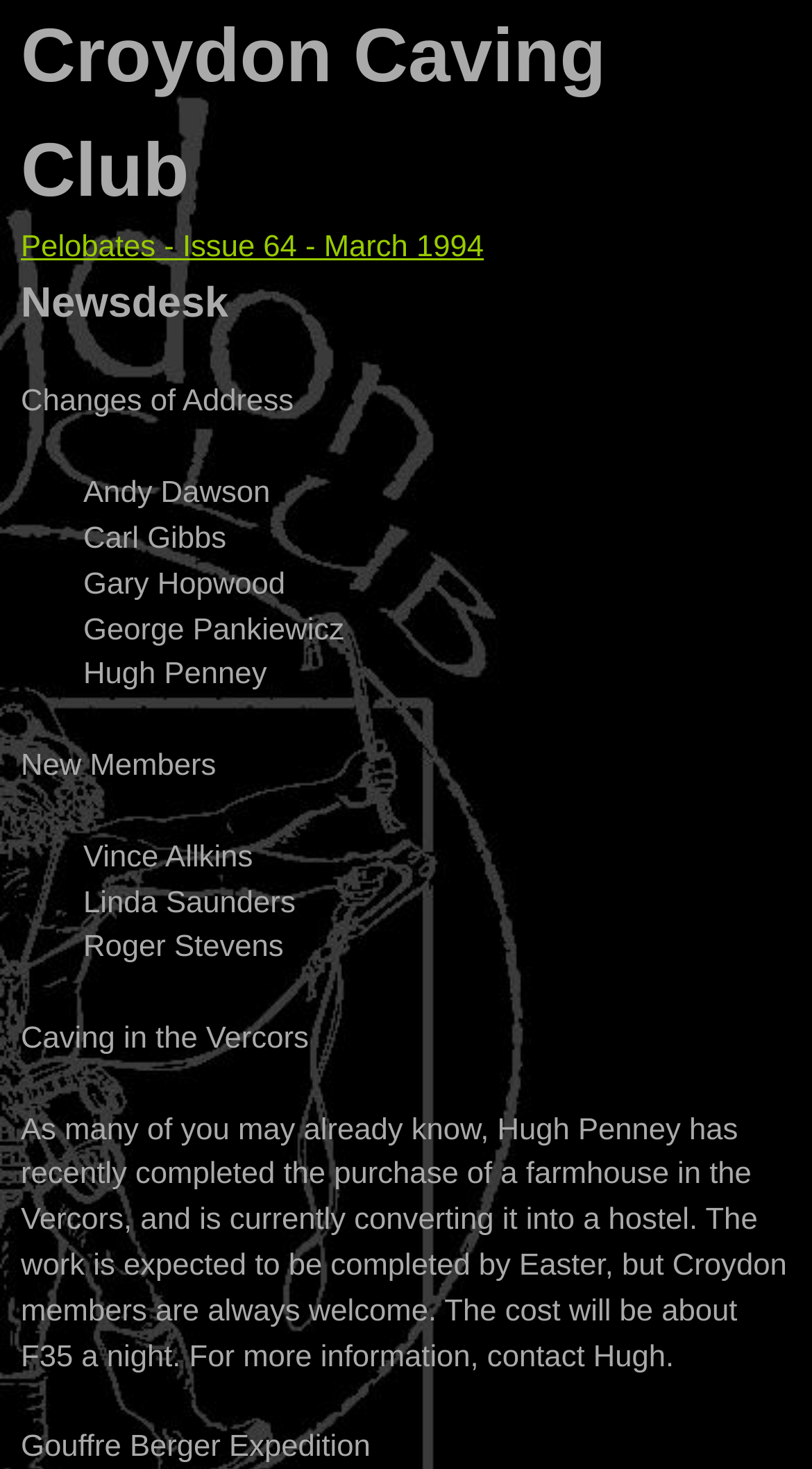Respond to the following query with just one word or a short phrase: 
How many new members are mentioned?

3